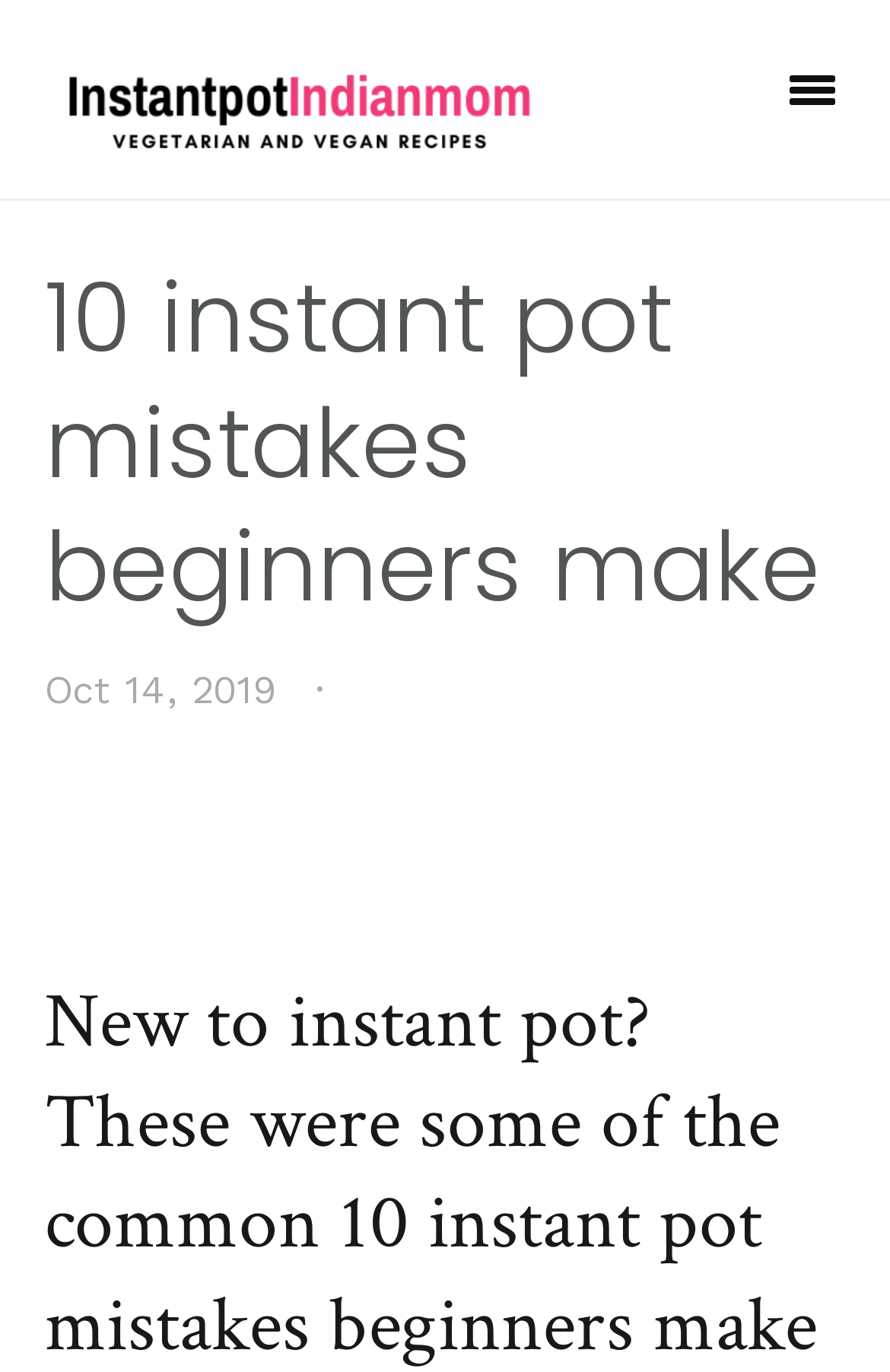Create an elaborate caption for the webpage.

The webpage appears to be a blog post titled "10 instant pot mistakes beginners make" from the website Instantpotindianmom. At the top left corner, there is a logo of Instantpotindianmom, accompanied by a header section that spans almost the entire width of the page. 

Below the logo, the main title of the blog post "10 instant pot mistakes beginners make" is prominently displayed, taking up a significant portion of the header section. To the right of the title, there is a timestamp indicating that the post was published on October 14, 2019, separated by a dot from the title. 

There are also four skip links at the very top of the page, allowing users to navigate directly to the primary navigation, main content, primary sidebar, or footer sections.